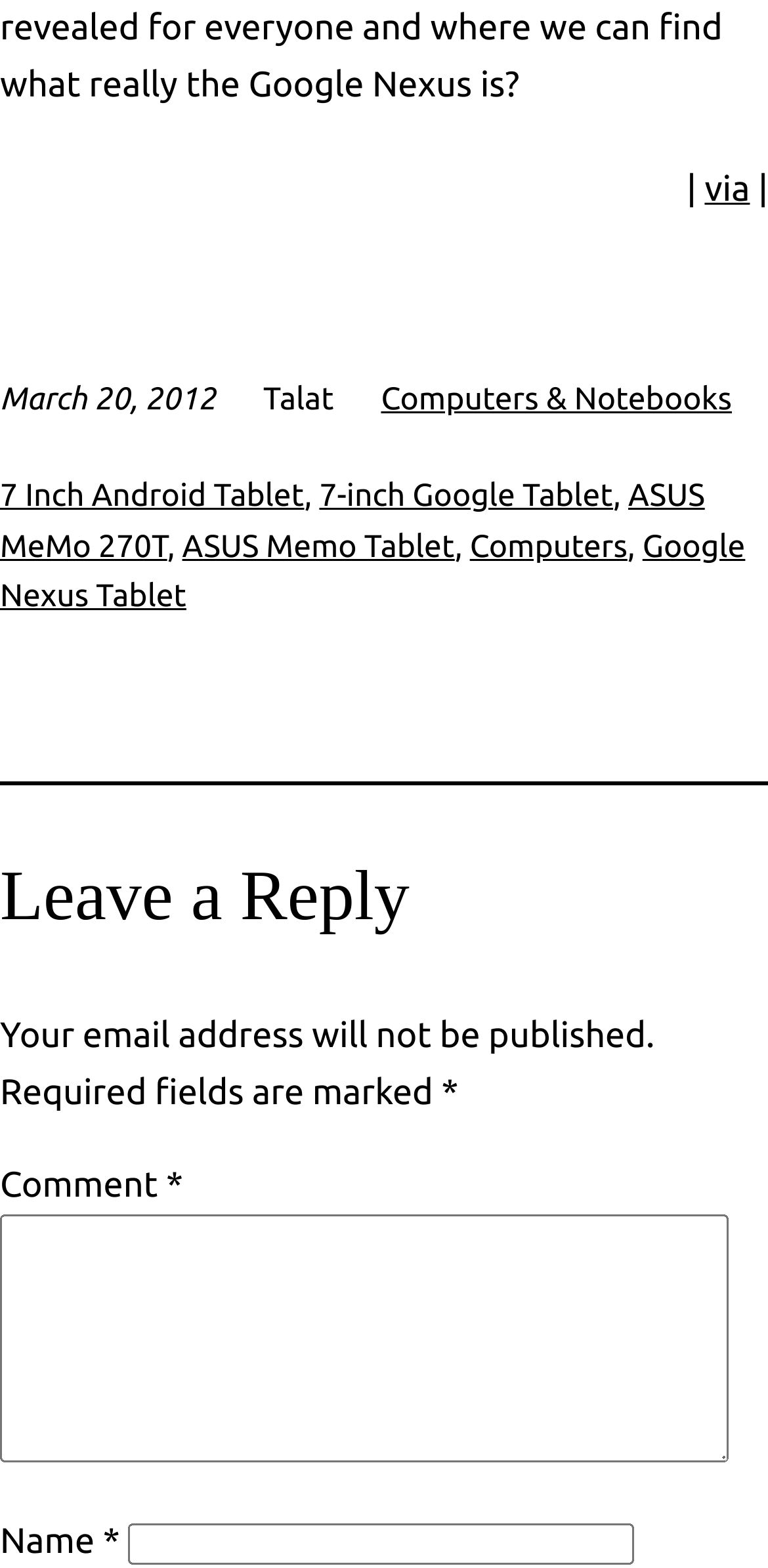Determine the bounding box of the UI component based on this description: "Menu". The bounding box coordinates should be four float values between 0 and 1, i.e., [left, top, right, bottom].

None